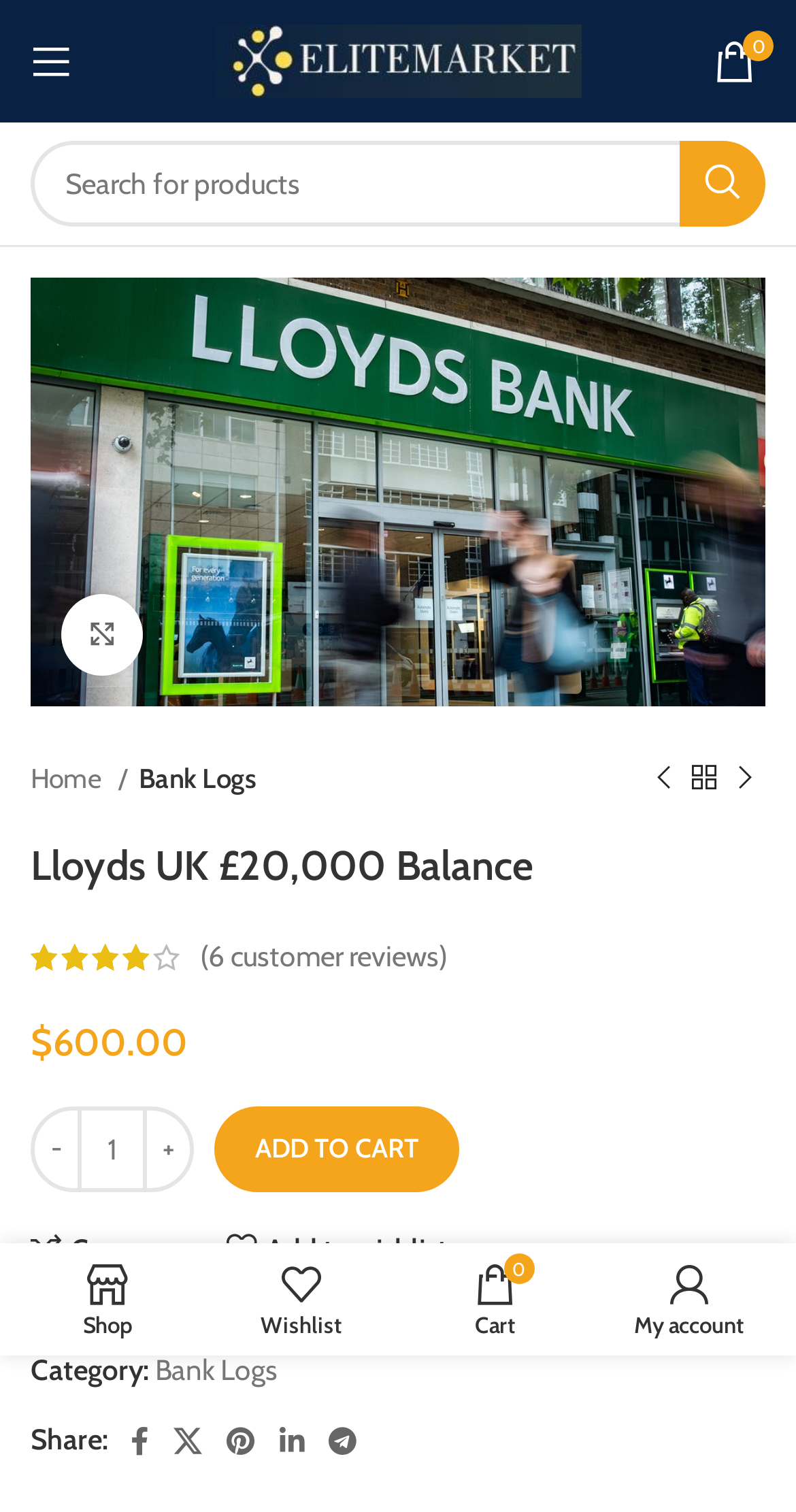What is the minimum quantity of the product that can be purchased?
Using the visual information from the image, give a one-word or short-phrase answer.

1